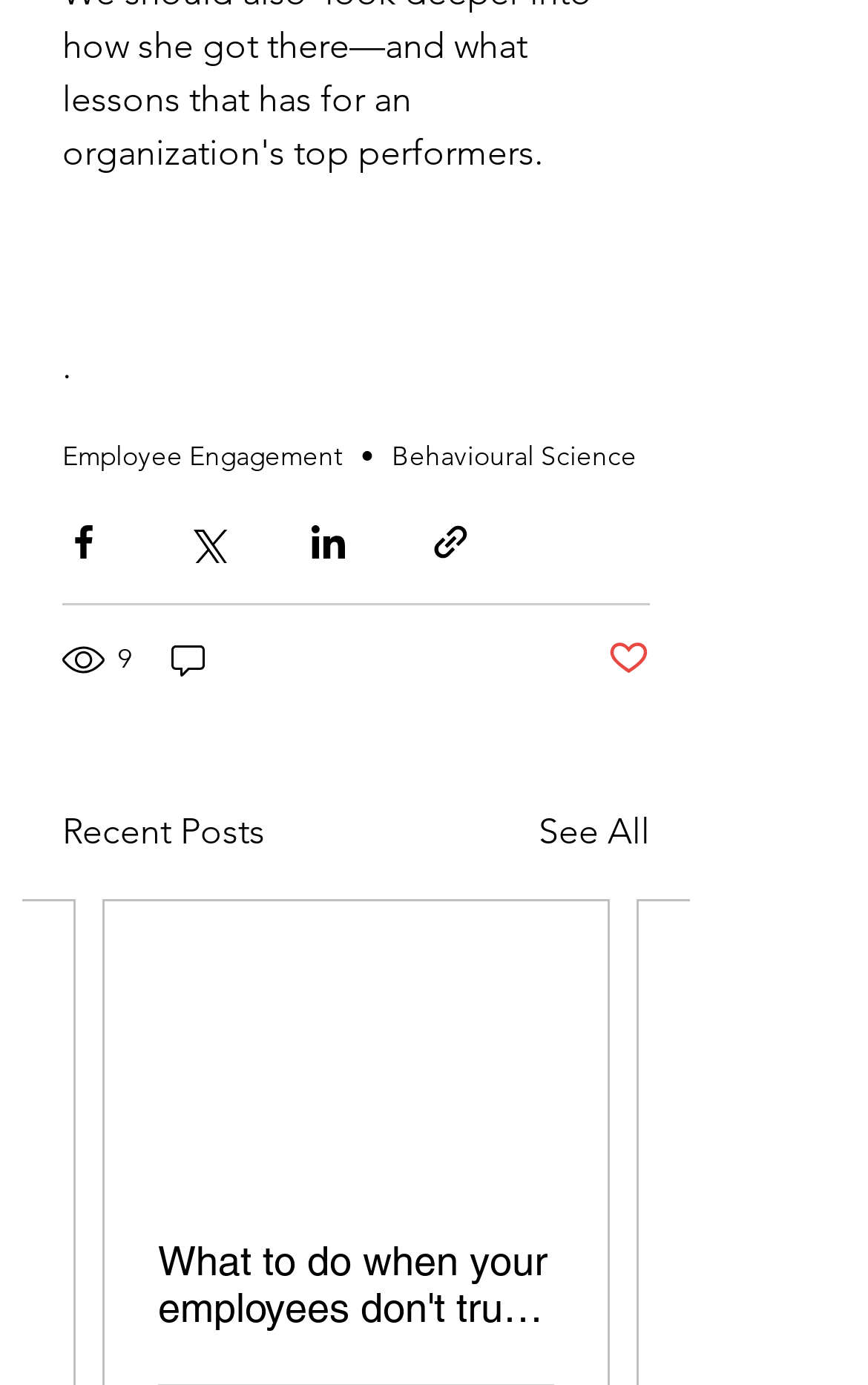Respond with a single word or short phrase to the following question: 
How many views does the post have?

9 views